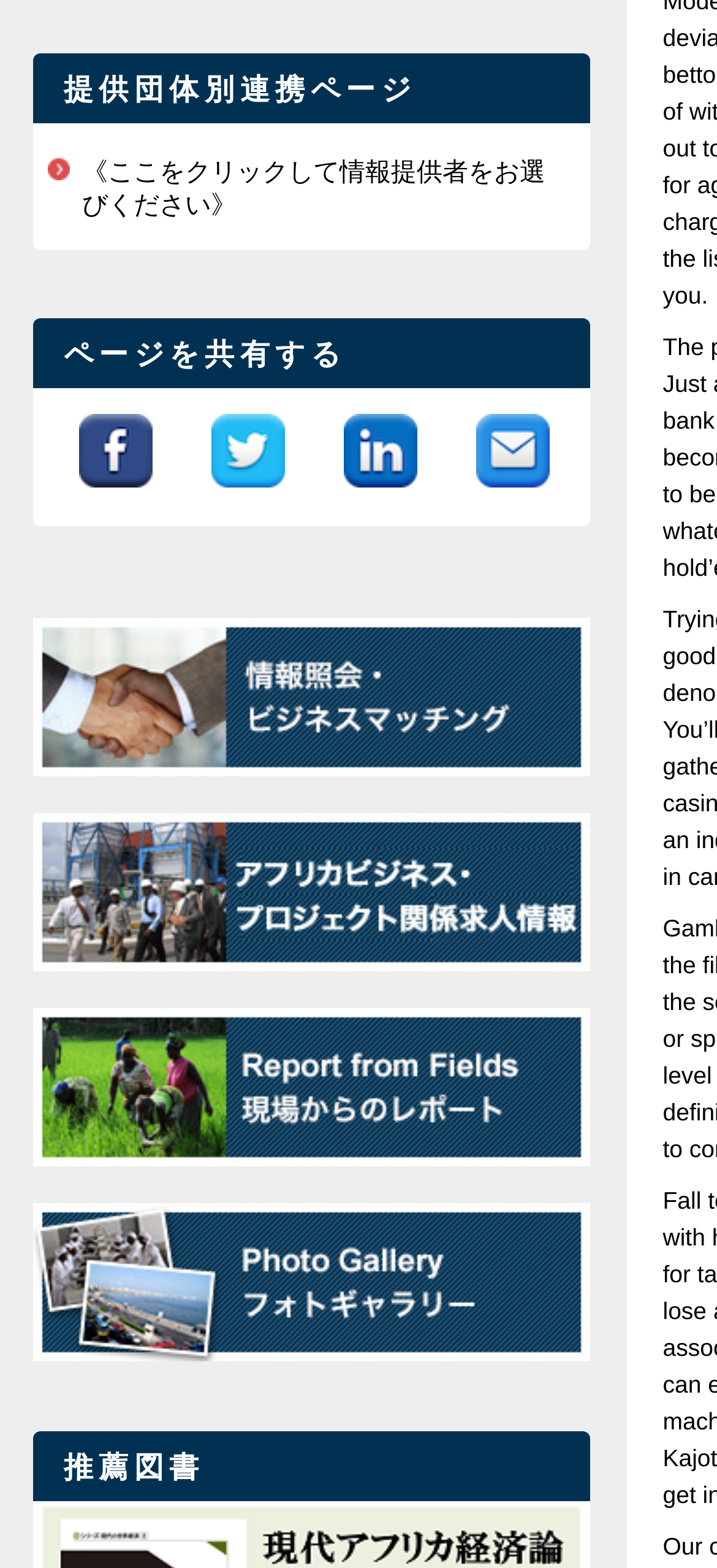Answer in one word or a short phrase: 
What is the text of the second heading?

ページを共有する